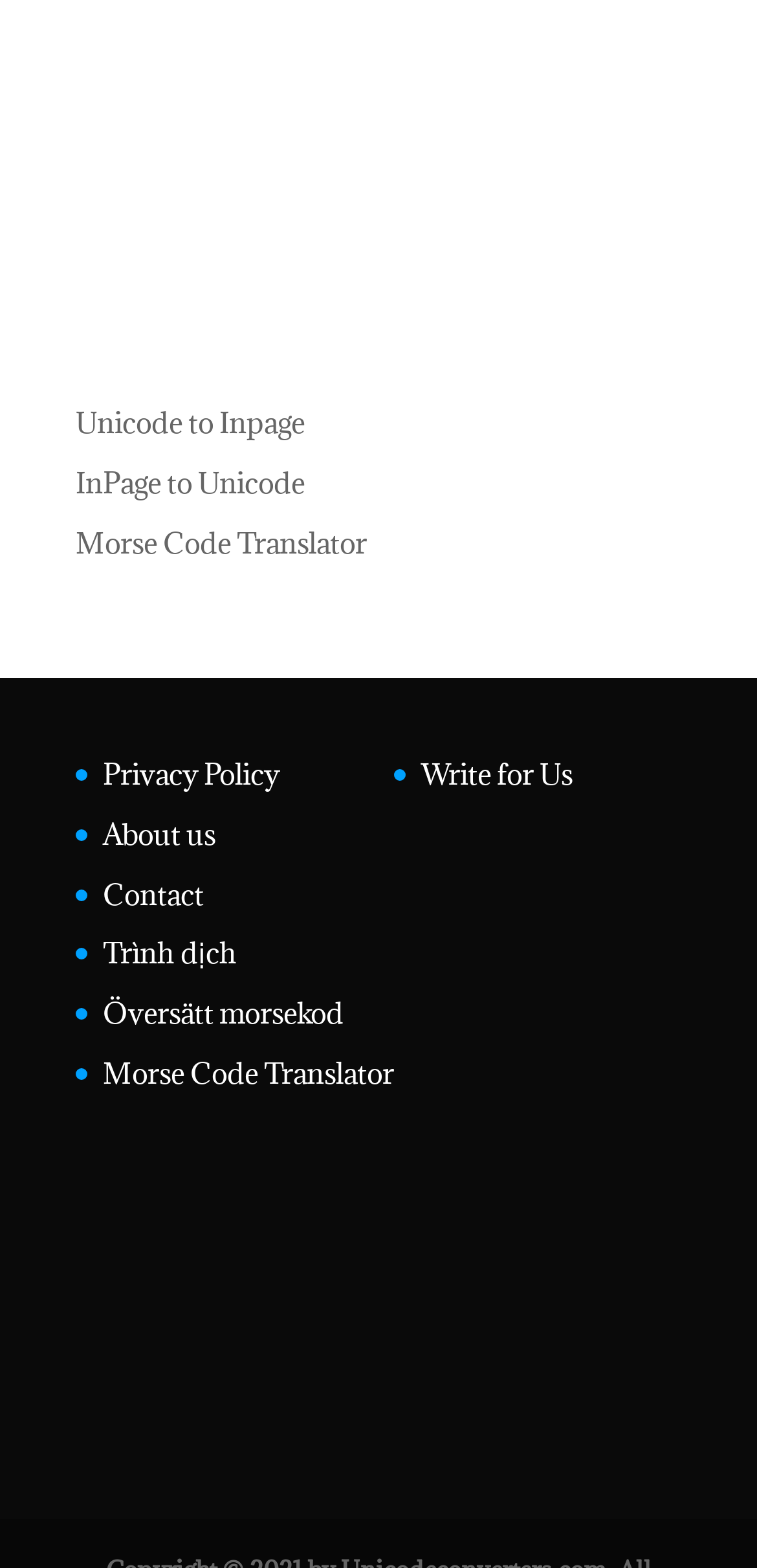What is the purpose of the 'Privacy Policy' link?
Give a detailed response to the question by analyzing the screenshot.

The 'Privacy Policy' link is typically used to provide users with information about how the website collects, uses, and protects their personal data. Clicking on this link would likely take the user to a page that outlines the website's privacy policy.